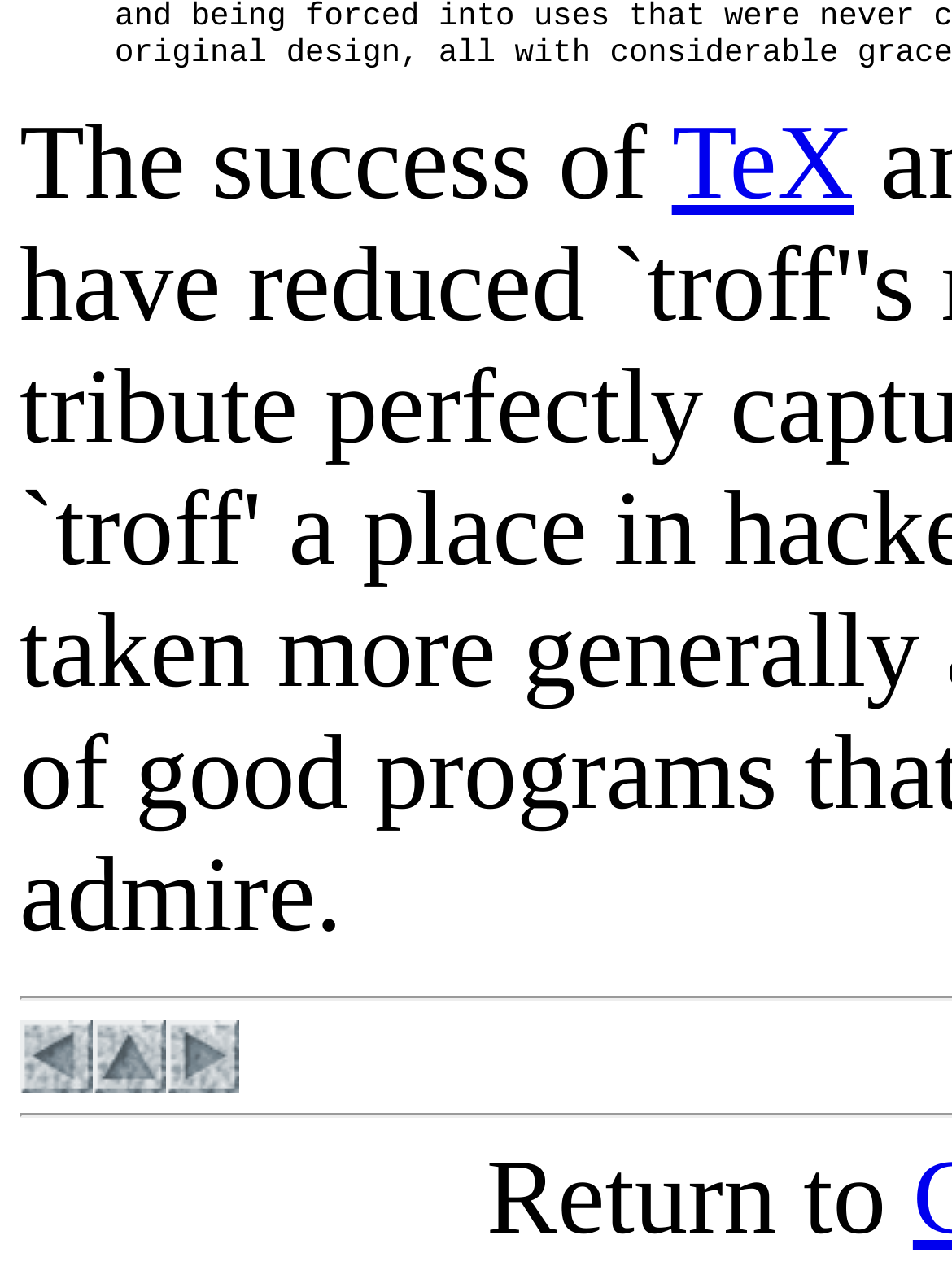What is the text next to the '[up]' link? Based on the screenshot, please respond with a single word or phrase.

None